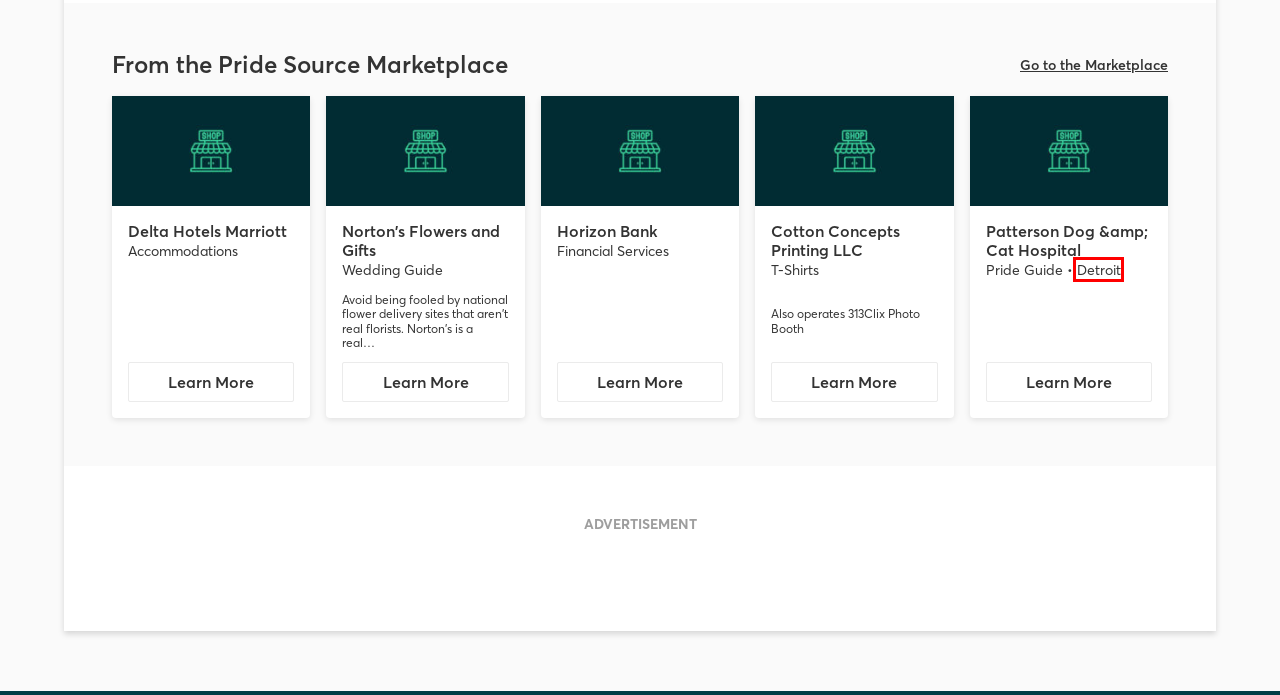You are looking at a webpage screenshot with a red bounding box around an element. Pick the description that best matches the new webpage after interacting with the element in the red bounding box. The possible descriptions are:
A. Norton's Flowers and Gifts | Pride Source
B. Patterson Dog & Cat Hospital | Pride Source
C. Financial Services Directory Listings | Pride Source
D. Detroit Directory Listings | Pride Source
E. Cotton Concepts Printing LLC | Pride Source
F. Pride Guide Directory Listings | Pride Source
G. T-Shirts Directory Listings | Pride Source
H. Horizon Bank | Pride Source

D